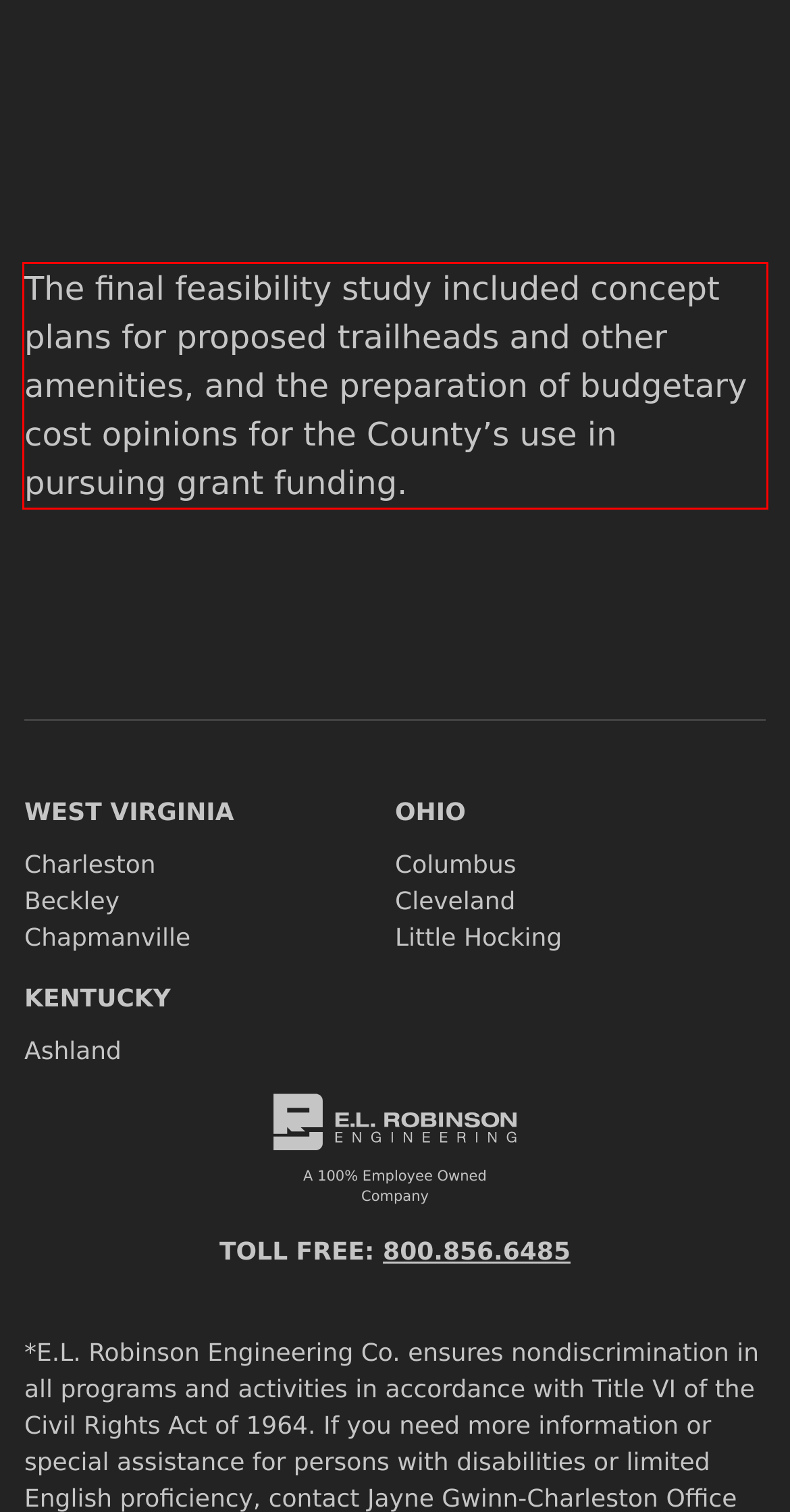Given a screenshot of a webpage containing a red bounding box, perform OCR on the text within this red bounding box and provide the text content.

The final feasibility study included concept plans for proposed trailheads and other amenities, and the preparation of budgetary cost opinions for the County’s use in pursuing grant funding.